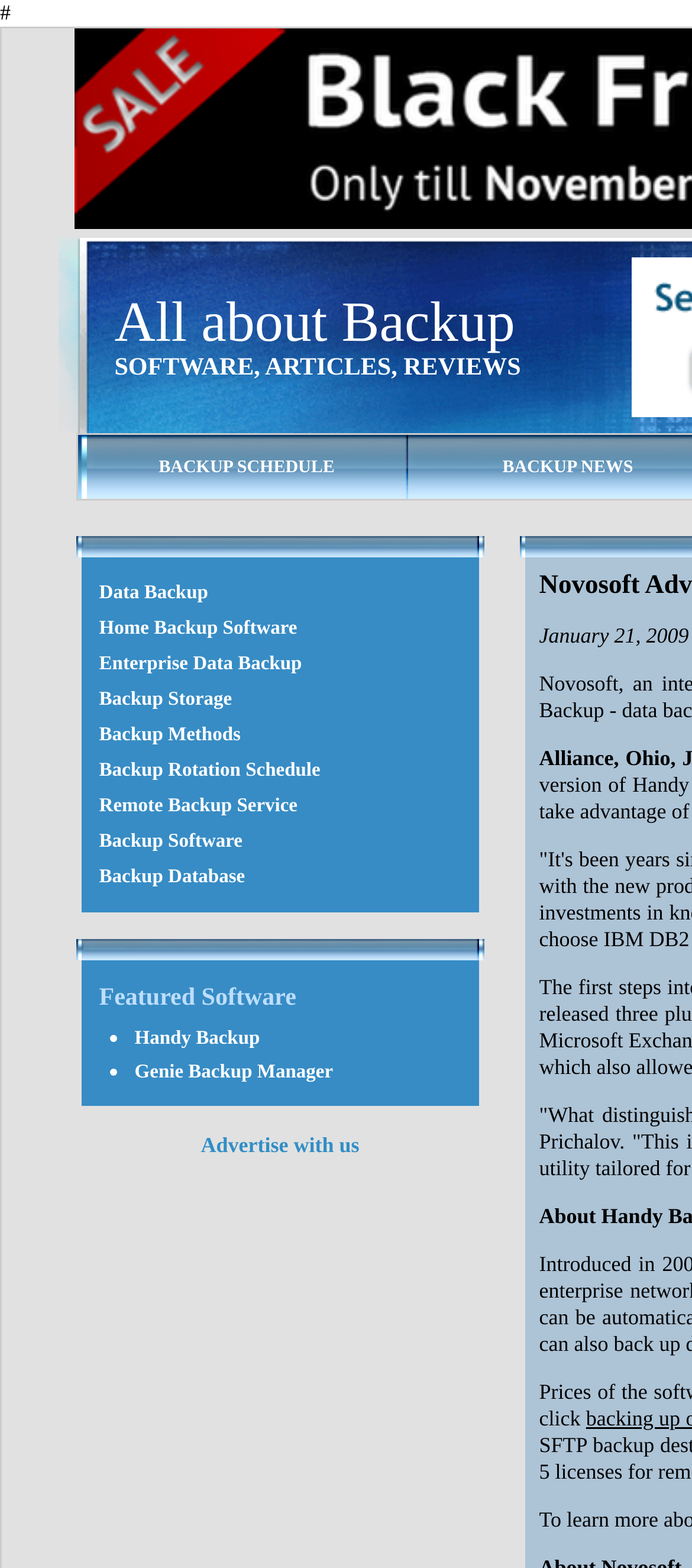What is the purpose of the 'Advertise with us' link?
Answer with a single word or short phrase according to what you see in the image.

To advertise on the webpage